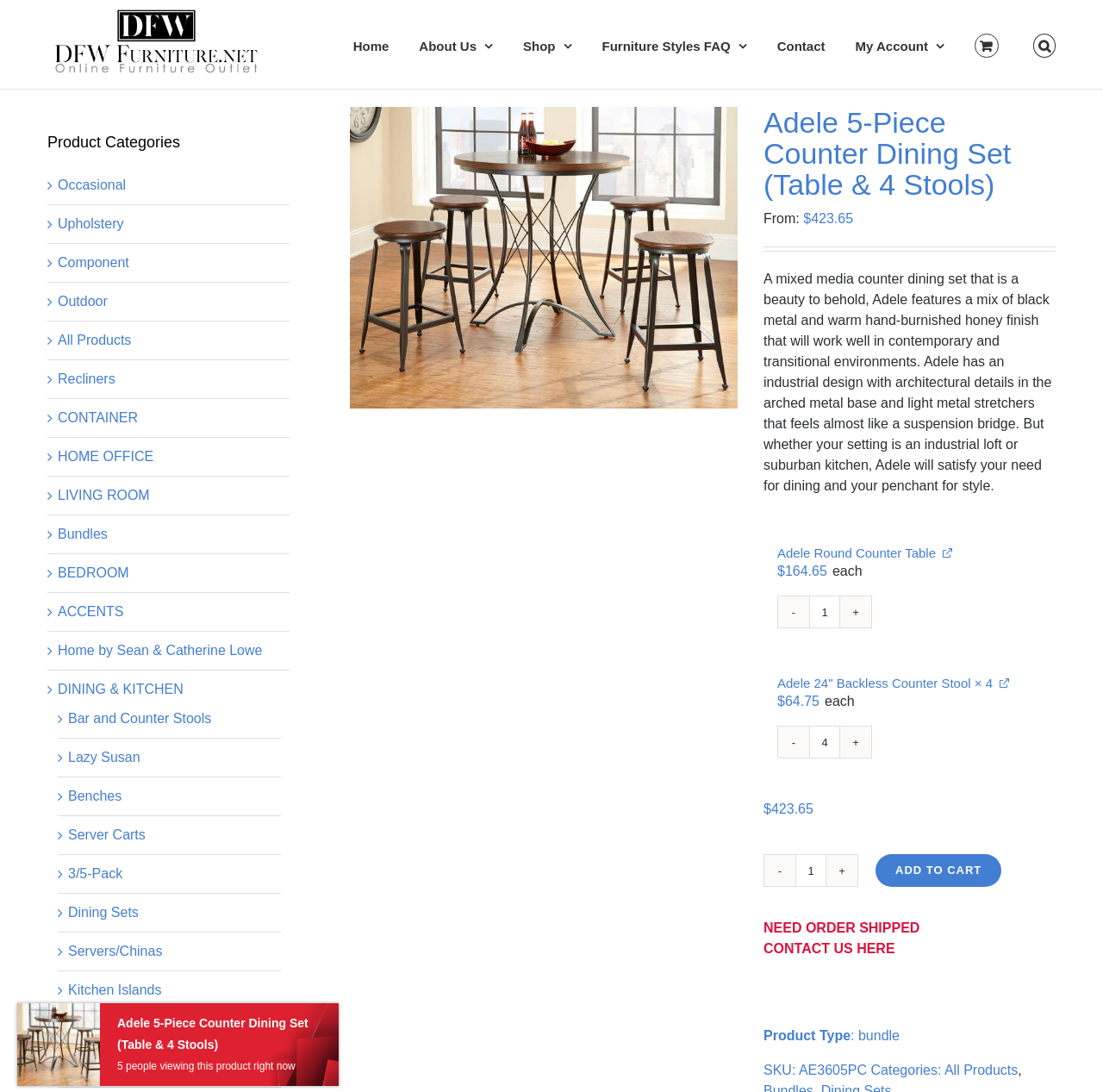Based on the element description parent_node: 未分類, identify the bounding box coordinates for the UI element. The coordinates should be in the format (top-left x, top-left y, bottom-right x, bottom-right y) and within the 0 to 1 range.

None